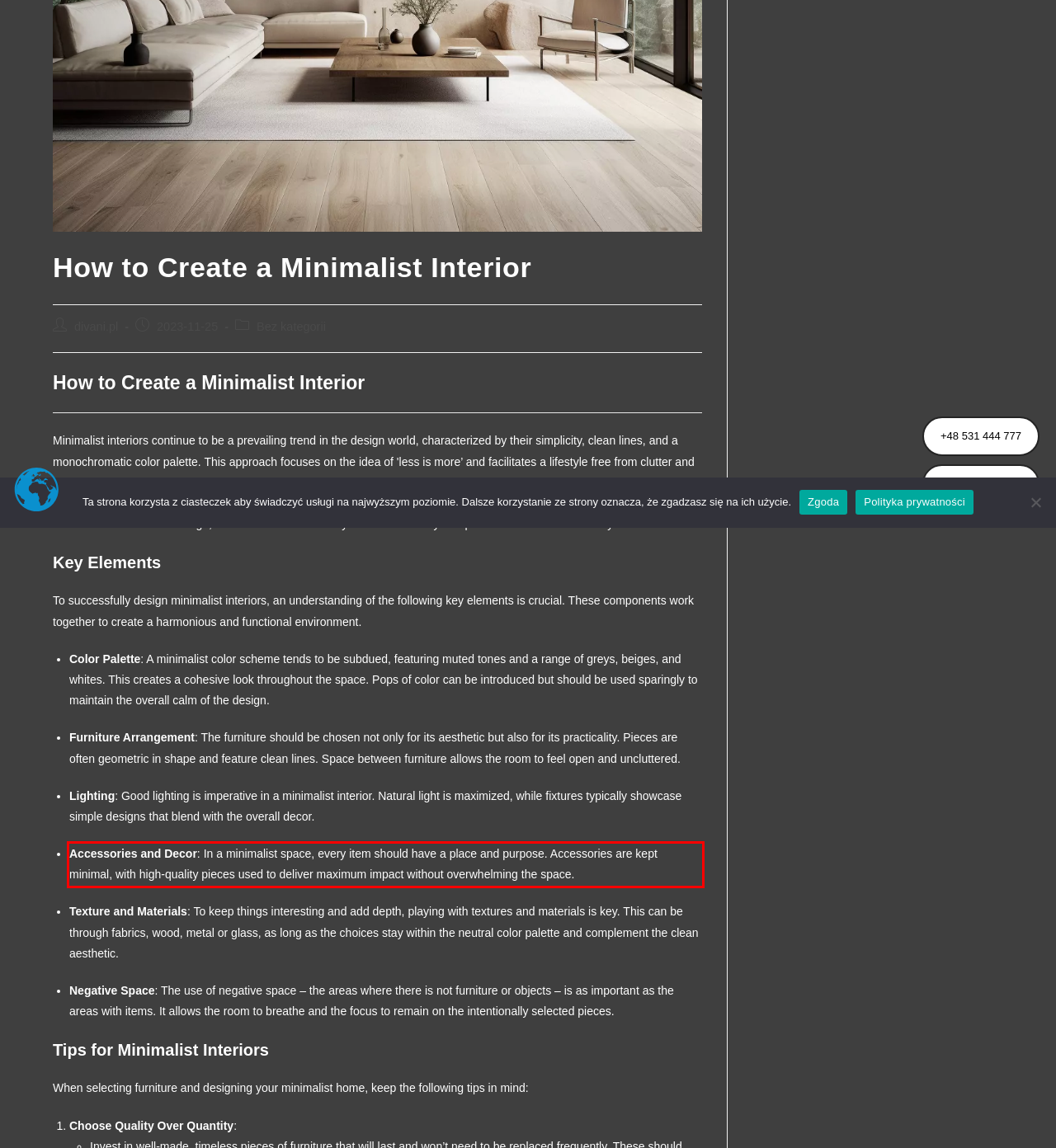You have a screenshot with a red rectangle around a UI element. Recognize and extract the text within this red bounding box using OCR.

Accessories and Decor: In a minimalist space, every item should have a place and purpose. Accessories are kept minimal, with high-quality pieces used to deliver maximum impact without overwhelming the space.